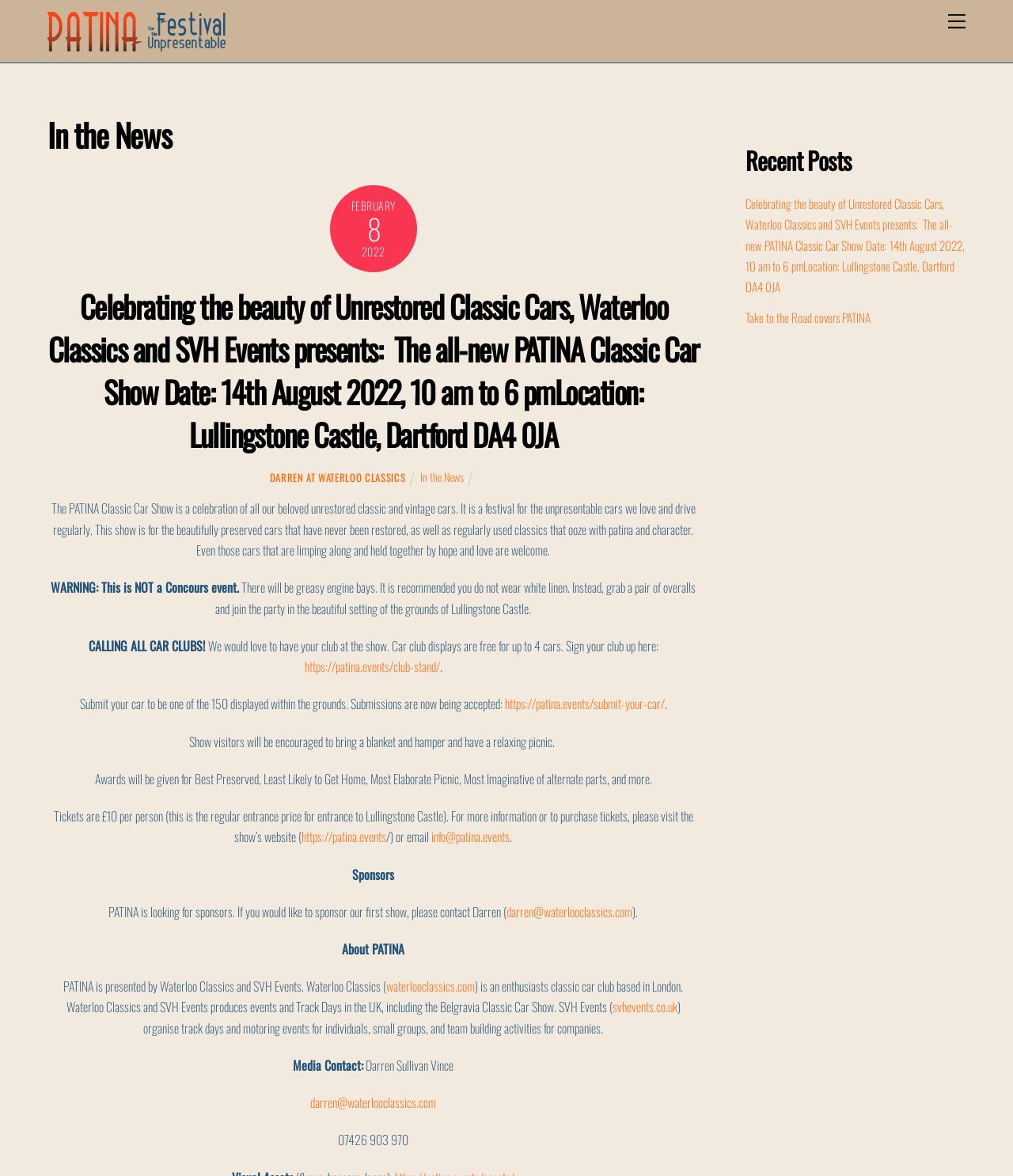Kindly determine the bounding box coordinates for the area that needs to be clicked to execute this instruction: "Go to HOME page".

None